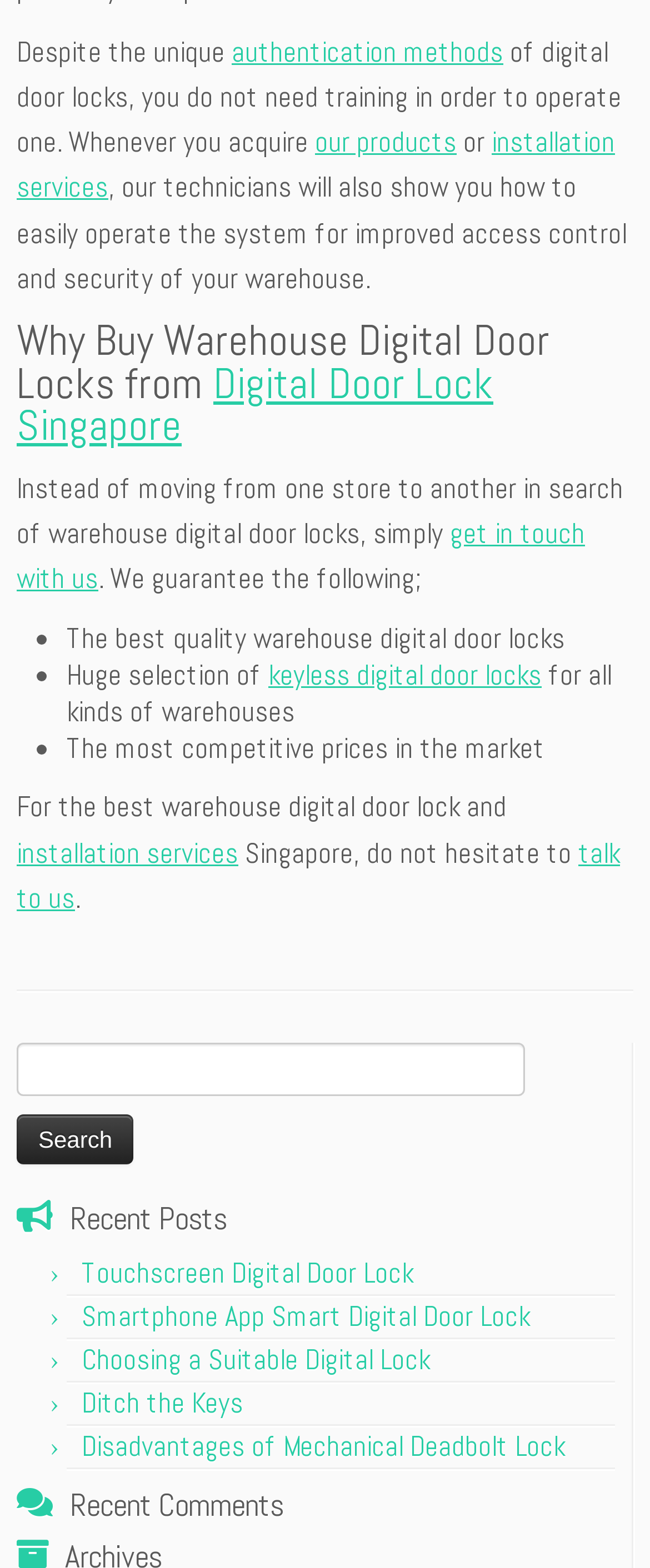What is the benefit of buying from Digital Door Lock Singapore?
Refer to the image and provide a one-word or short phrase answer.

Best quality and competitive prices